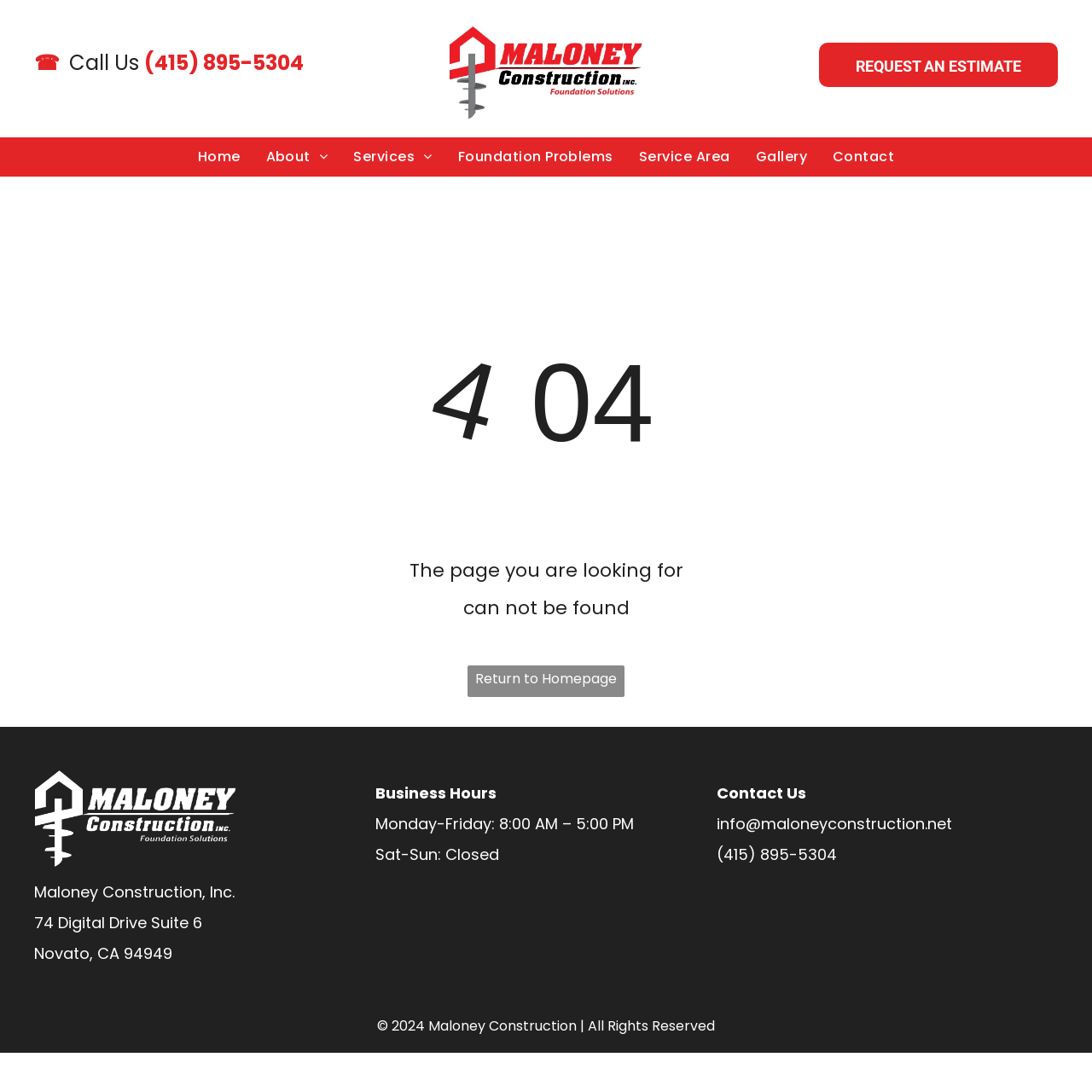Determine the bounding box coordinates for the region that must be clicked to execute the following instruction: "Click the 'Call Us' link".

[0.063, 0.045, 0.127, 0.07]